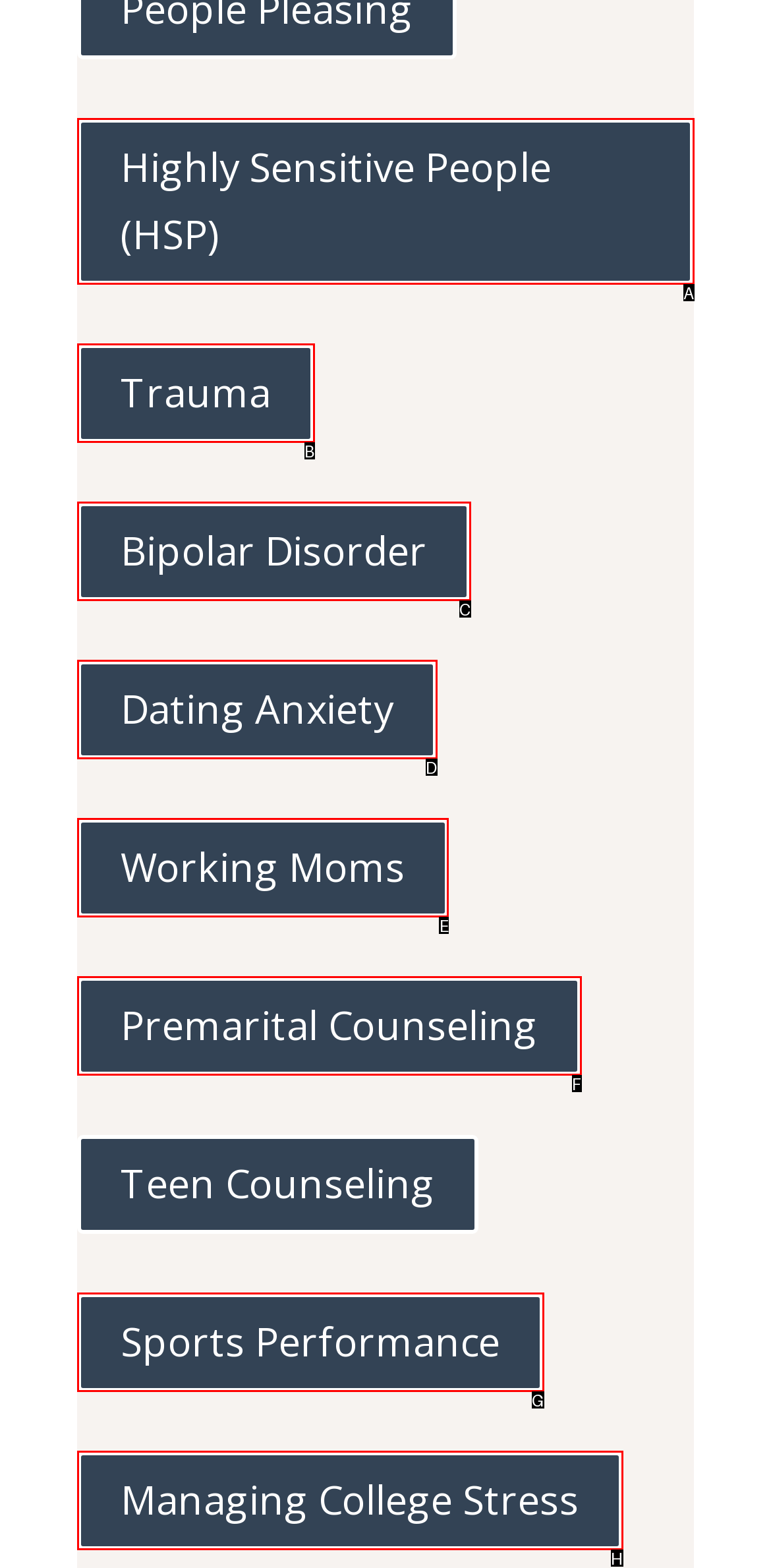Indicate which red-bounded element should be clicked to perform the task: Go to YouTube Answer with the letter of the correct option.

None